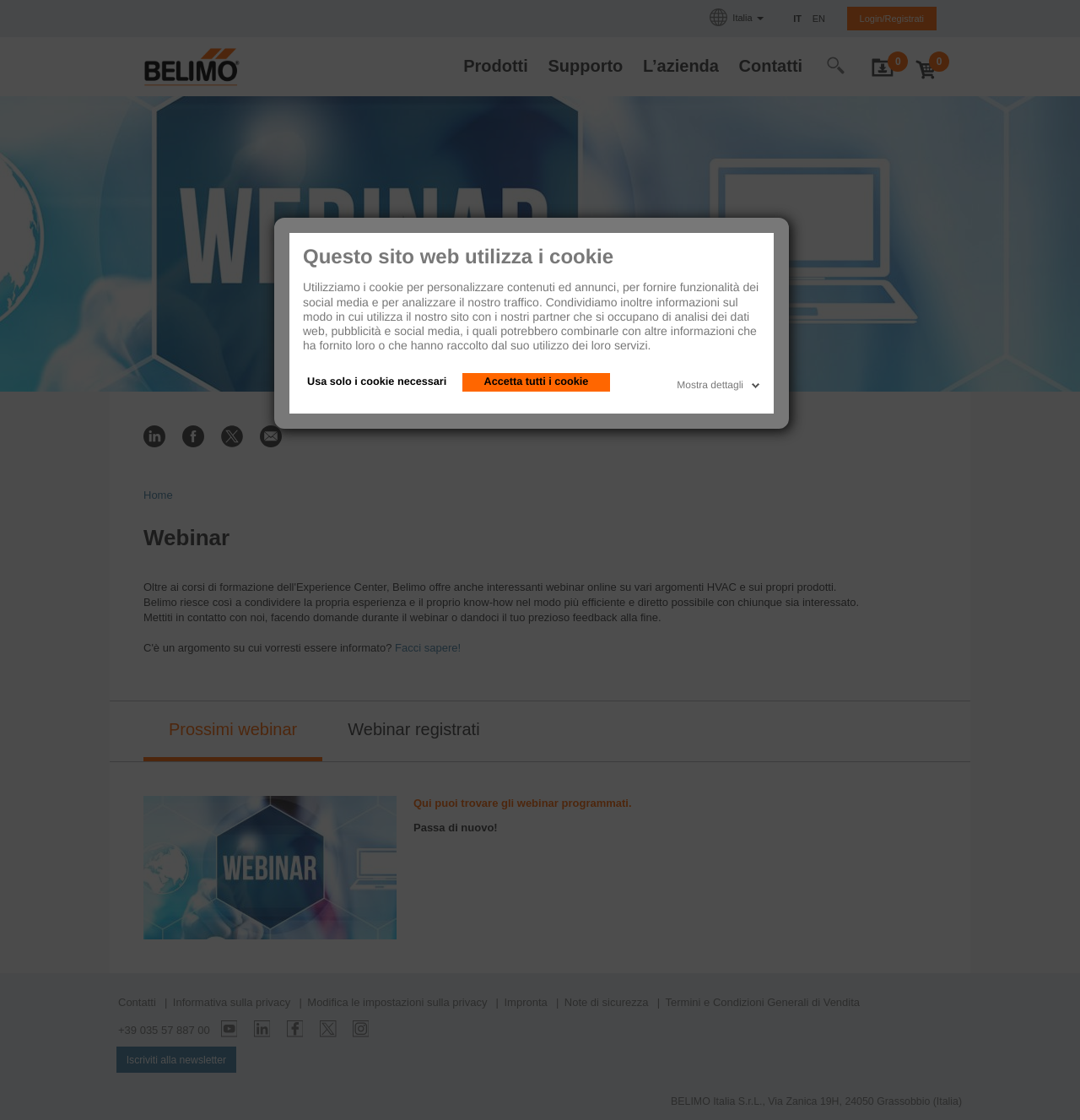Identify the bounding box coordinates of the clickable region necessary to fulfill the following instruction: "Click on the 'Facci sapere!' link". The bounding box coordinates should be four float numbers between 0 and 1, i.e., [left, top, right, bottom].

[0.366, 0.572, 0.427, 0.584]